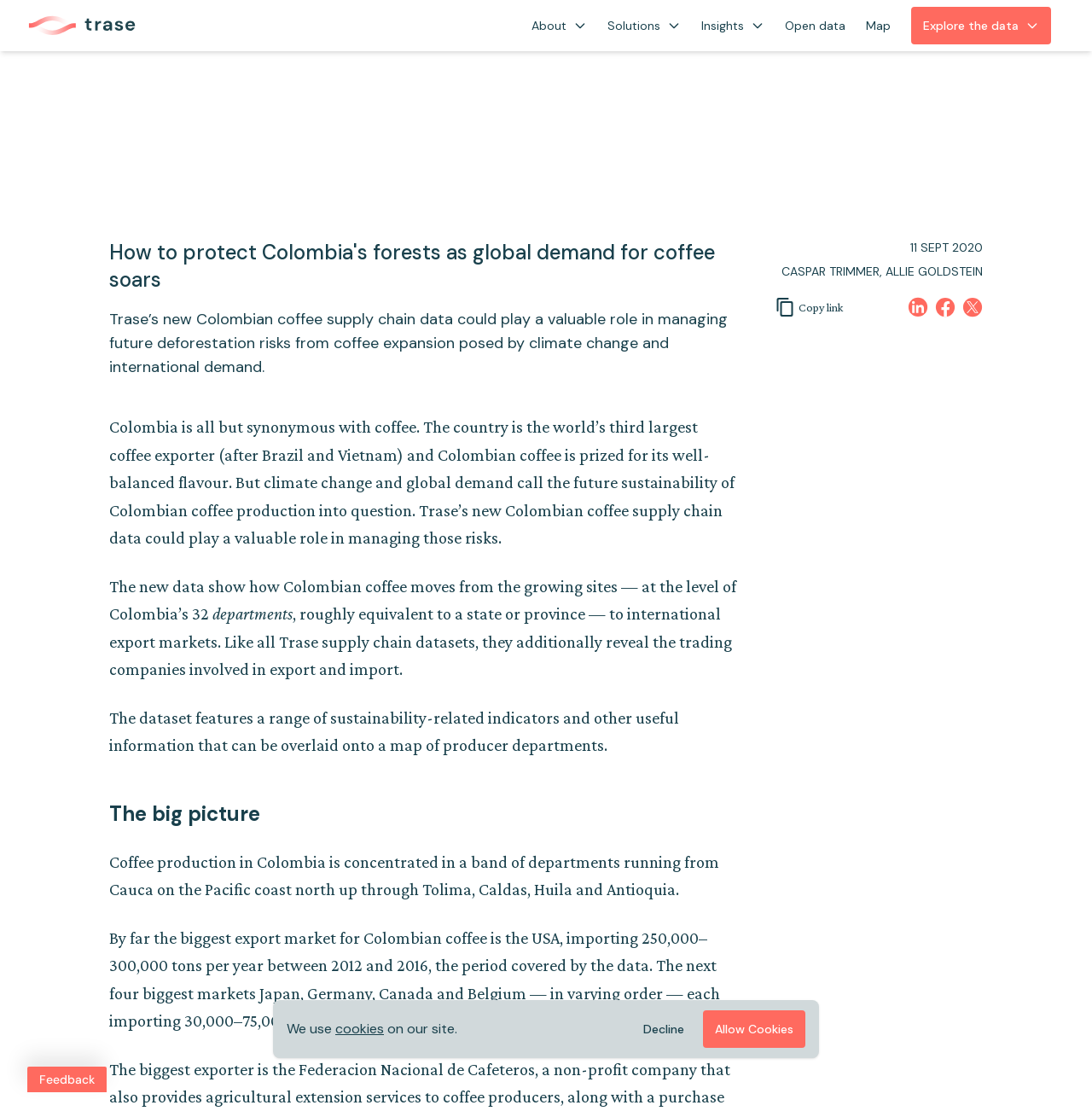Please identify the bounding box coordinates of the area that needs to be clicked to follow this instruction: "View the map".

[0.793, 0.015, 0.816, 0.031]